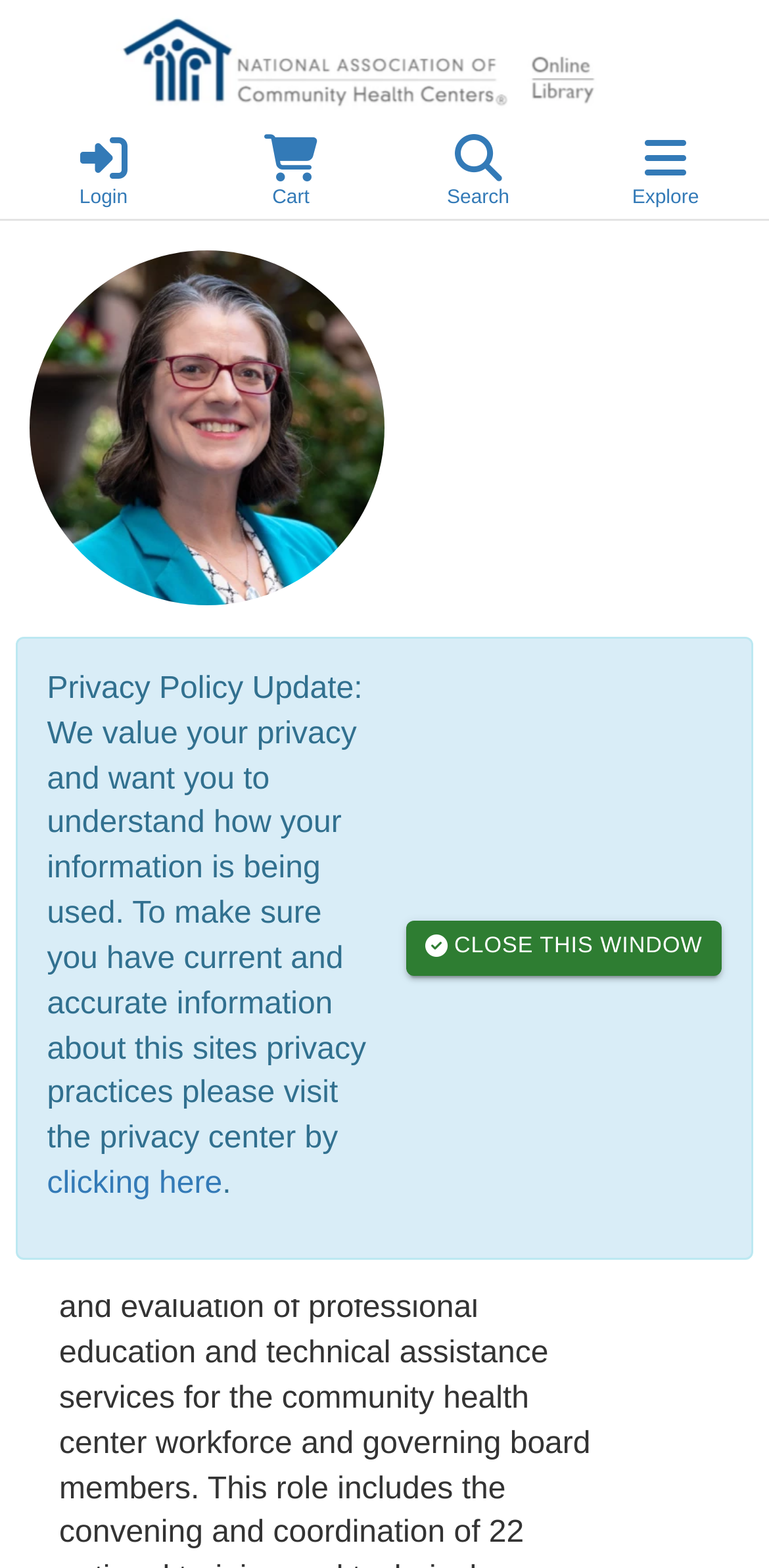Please provide a one-word or short phrase answer to the question:
What is the purpose of the button with the CLOSE THIS WINDOW icon?

To close the window